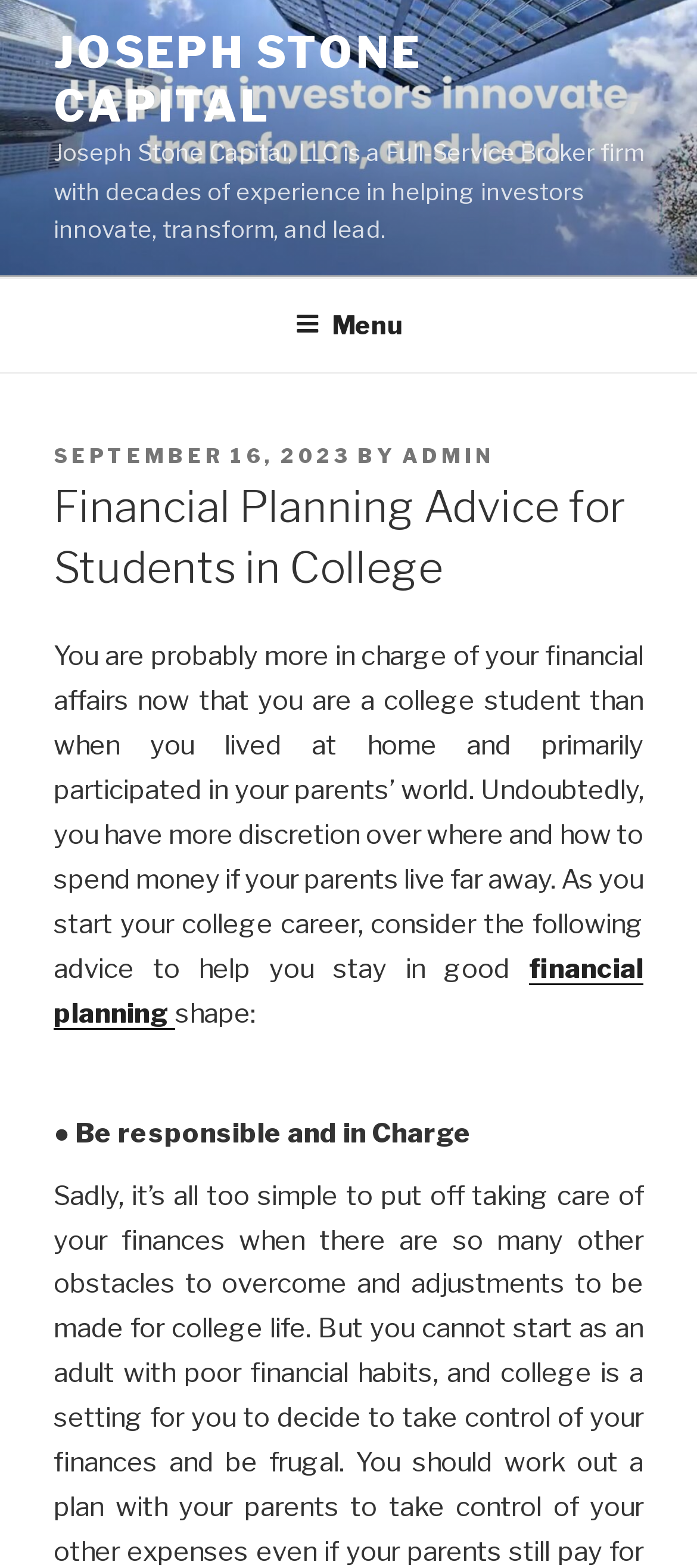Based on the provided description, "financial planning", find the bounding box of the corresponding UI element in the screenshot.

[0.077, 0.607, 0.923, 0.656]